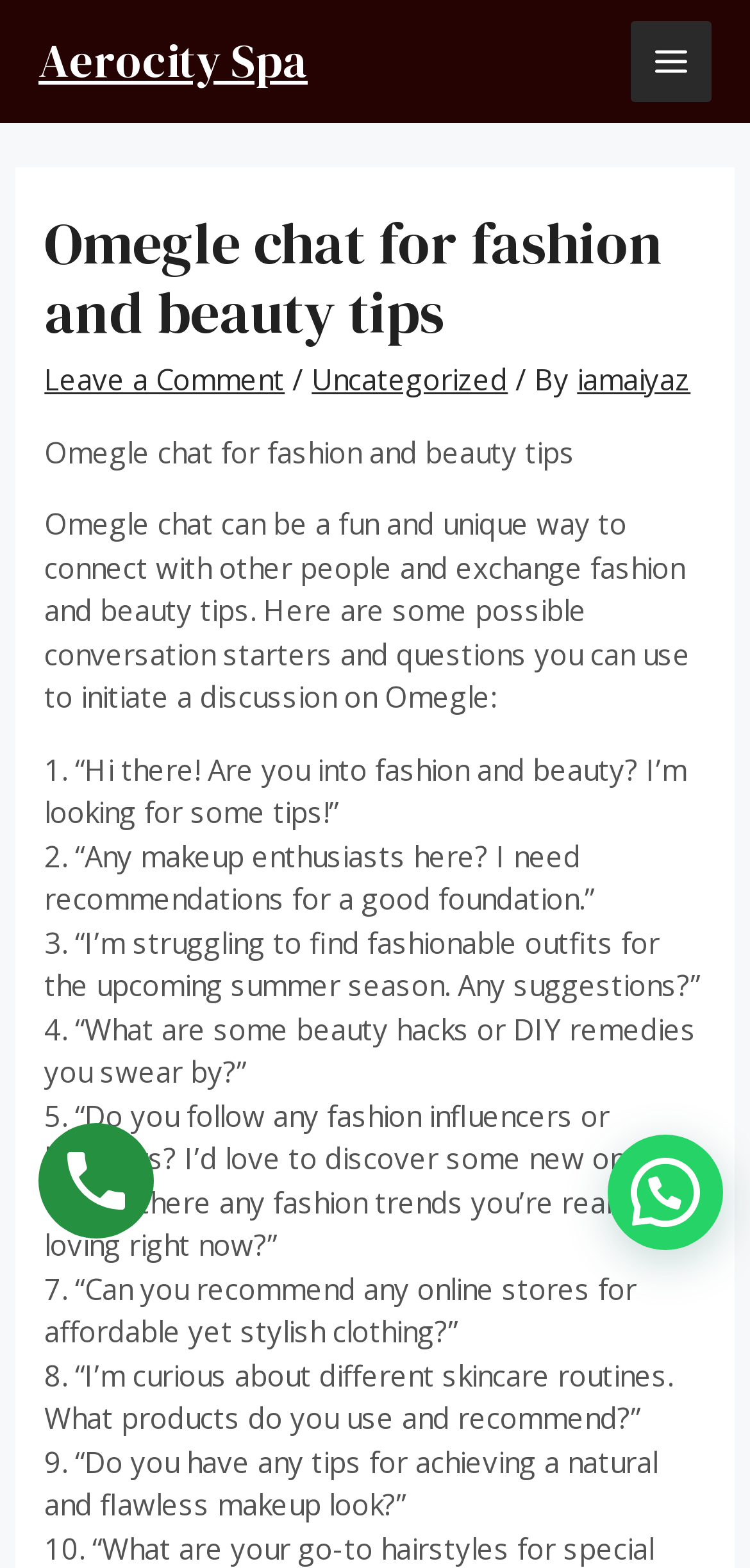Find the primary header on the webpage and provide its text.

Omegle chat for fashion and beauty tips